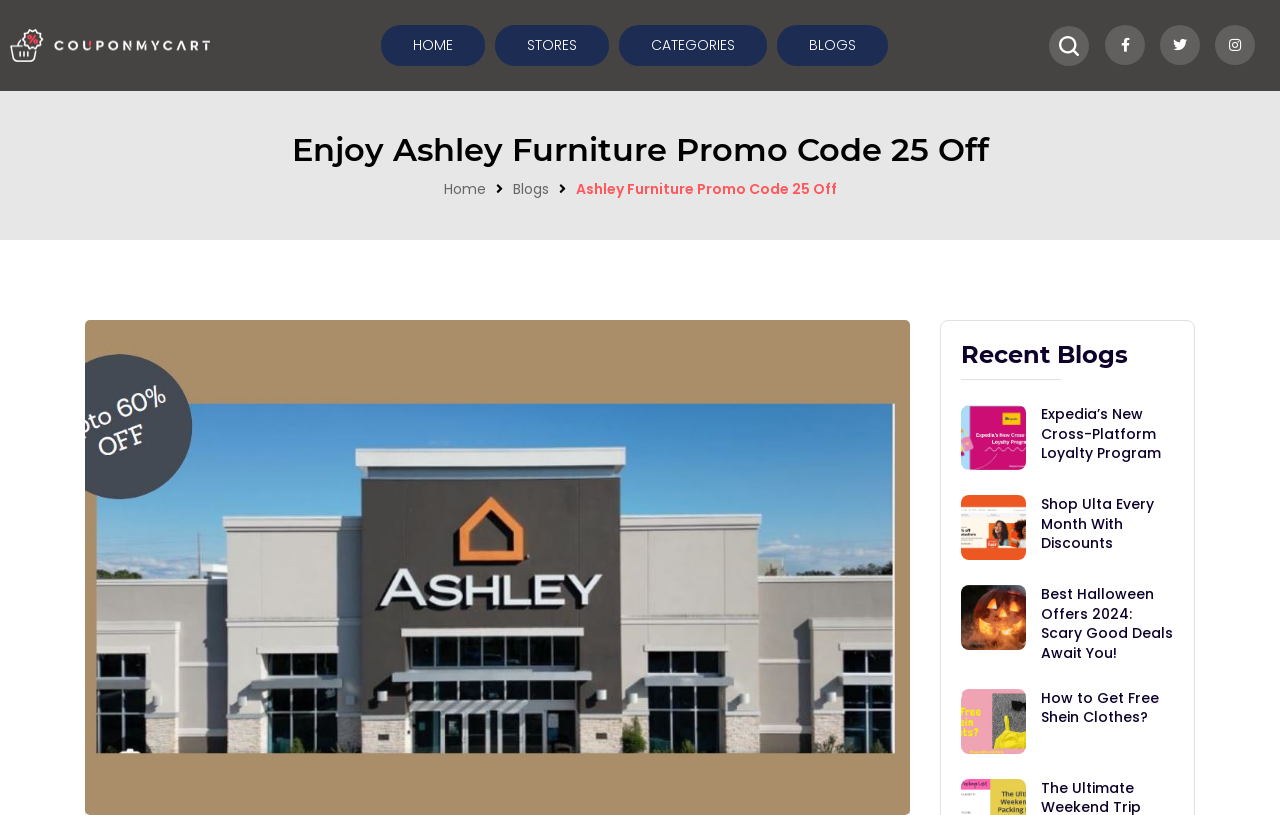Please identify the bounding box coordinates of the clickable region that I should interact with to perform the following instruction: "go to home page". The coordinates should be expressed as four float numbers between 0 and 1, i.e., [left, top, right, bottom].

[0.298, 0.031, 0.379, 0.081]